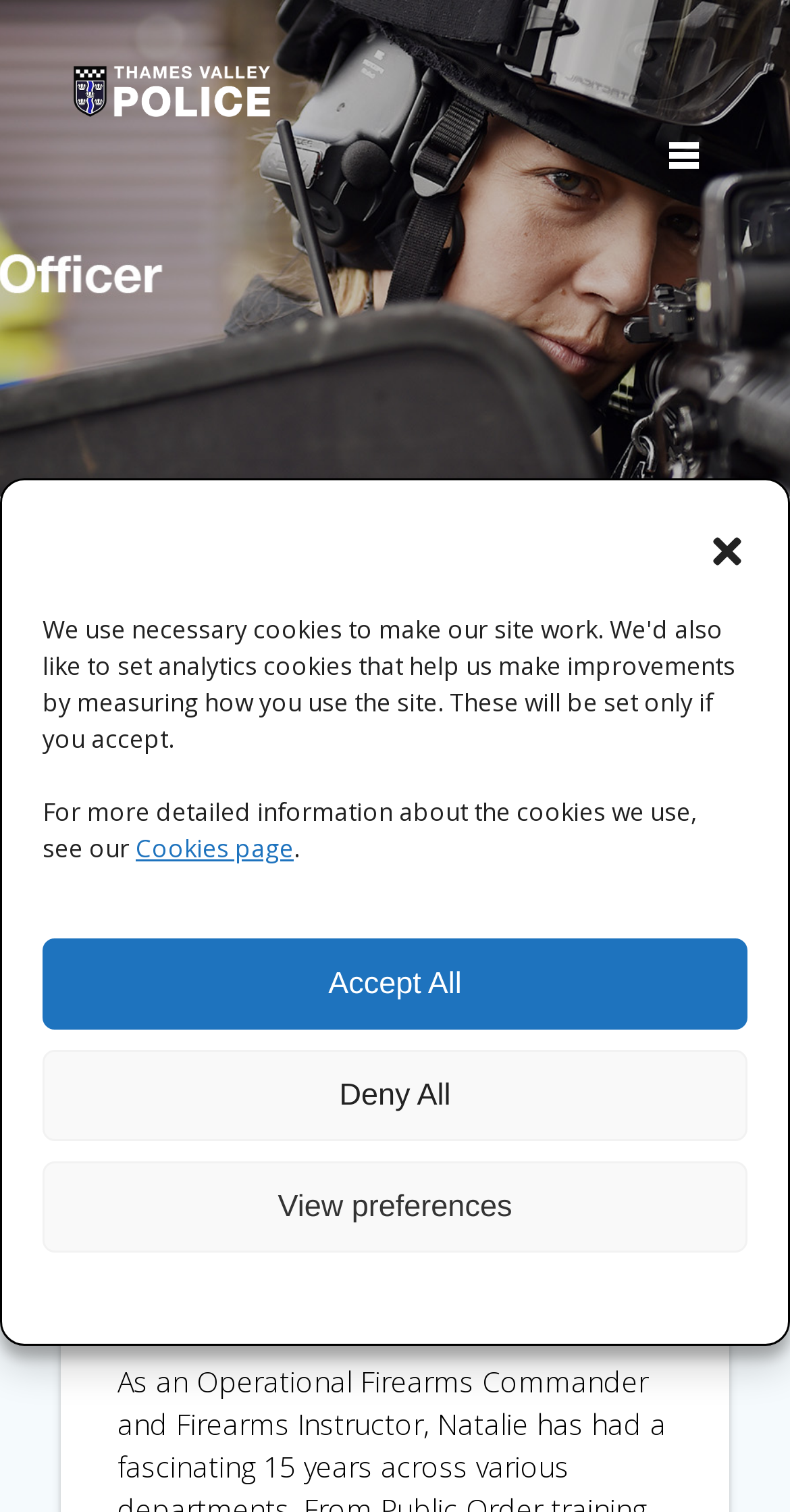Provide an in-depth caption for the contents of the webpage.

The webpage is about Police Constable Natalie Barette, a member of the Joint Operations Unit (JOU) Tactical Firearms Group. At the top left of the page, there is a logo and a link to "TVP Careers". Next to it, there is a social media icon. 

Below the logo, there is a heading that reads "Realising her potential – Police Constable Natalie Barette, Joint Operations Unit (JOU) Tactical Firearms Group". 

A paragraph of text is located below the heading, which describes Natalie's 15-year experience as an Operational Firearms Commander and Firearms Instructor, including her training in Public Order, Taser, and Initial Pursuit Driver.

On the top right of the page, there is a dialog box for managing cookie consent. The dialog box contains a button to close it, a paragraph of text explaining the use of cookies, a link to the "Cookies page", and three buttons to manage cookie preferences: "Accept All", "Deny All", and "View preferences".